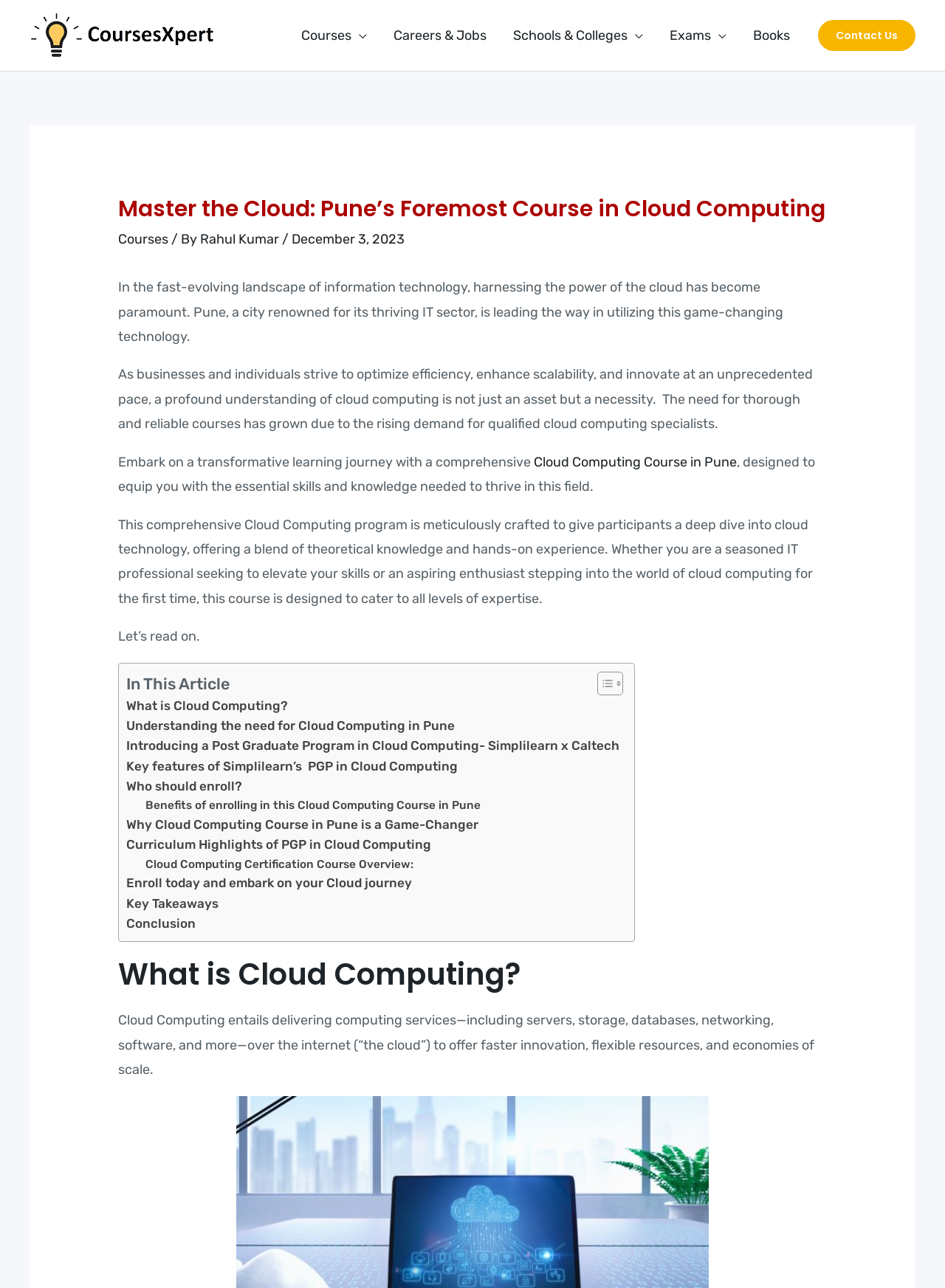Could you indicate the bounding box coordinates of the region to click in order to complete this instruction: "Toggle the menu".

[0.372, 0.007, 0.388, 0.048]